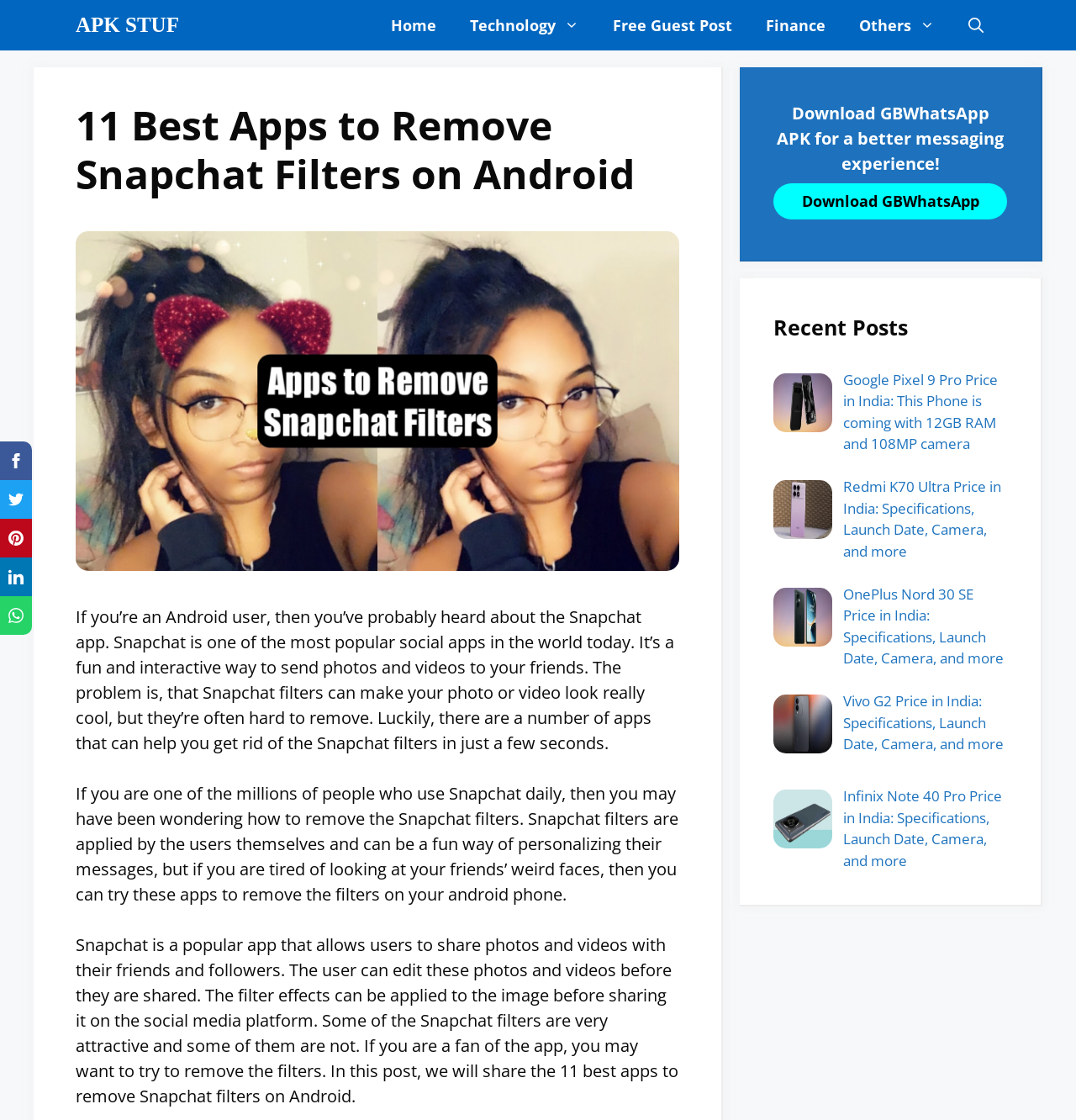Give a detailed account of the webpage.

This webpage is about removing Snapchat filters on Android devices. At the top, there is a navigation bar with several links, including "APK STUF", "Home", "Technology", "Free Guest Post", "Finance", and "Others". Below the navigation bar, there is a header section with a heading that reads "11 Best Apps to Remove Snapchat Filters on Android". 

To the right of the header, there is an image related to removing Snapchat filters. Below the header, there are three paragraphs of text that discuss the problem of Snapchat filters, how they can be removed, and the purpose of the post. 

On the right side of the page, there is a section with a heading "Recent Posts" and several links to recent articles, including "Google Pixel 9 Pro Price in India", "Redmi K70 Ultra Price in India", "OnePlus Nord 30 SE Price in India", "Vivo G2 Price in India", and "Infinix Note 40 Pro Price in India". Each link has a corresponding image. 

At the bottom left of the page, there are five links with corresponding images, but they do not have any descriptive text.